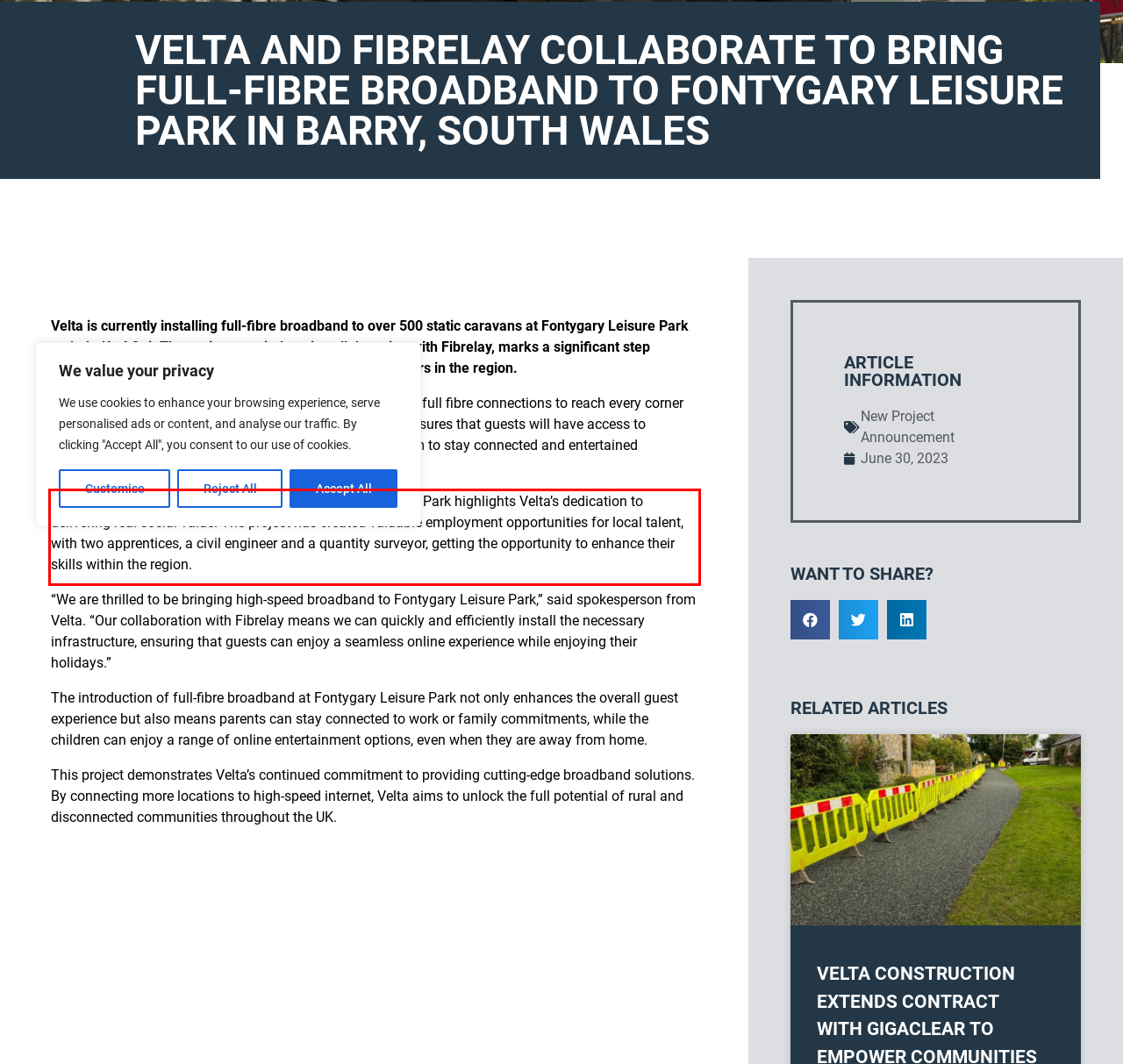Please identify and extract the text content from the UI element encased in a red bounding box on the provided webpage screenshot.

The installation of full-fibre broadband at Fontygary Leisure Park highlights Velta’s dedication to delivering real social value. The project has created valuable employment opportunities for local talent, with two apprentices, a civil engineer and a quantity surveyor, getting the opportunity to enhance their skills within the region.